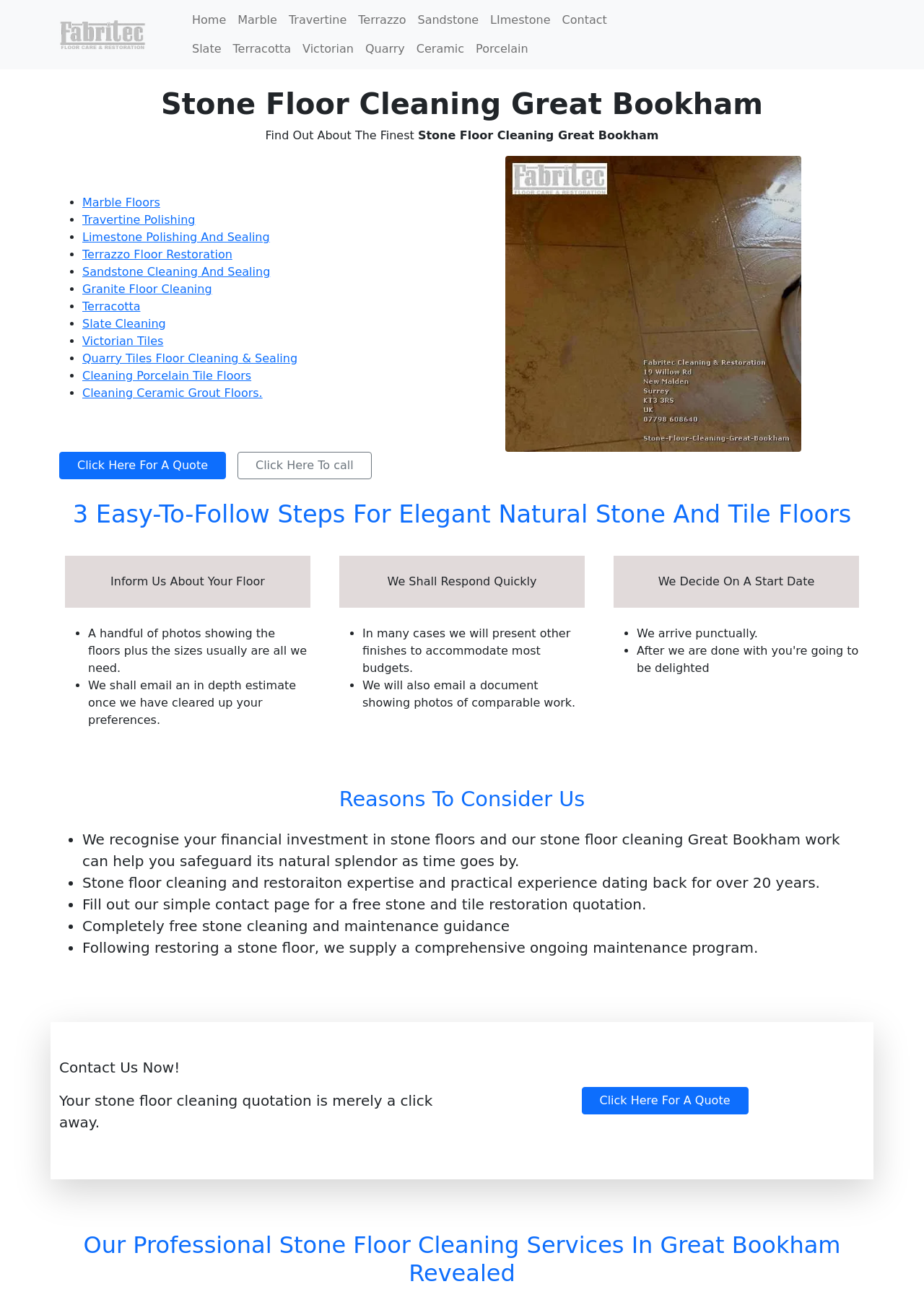Extract the main title from the webpage.

Stone Floor Cleaning Great Bookham